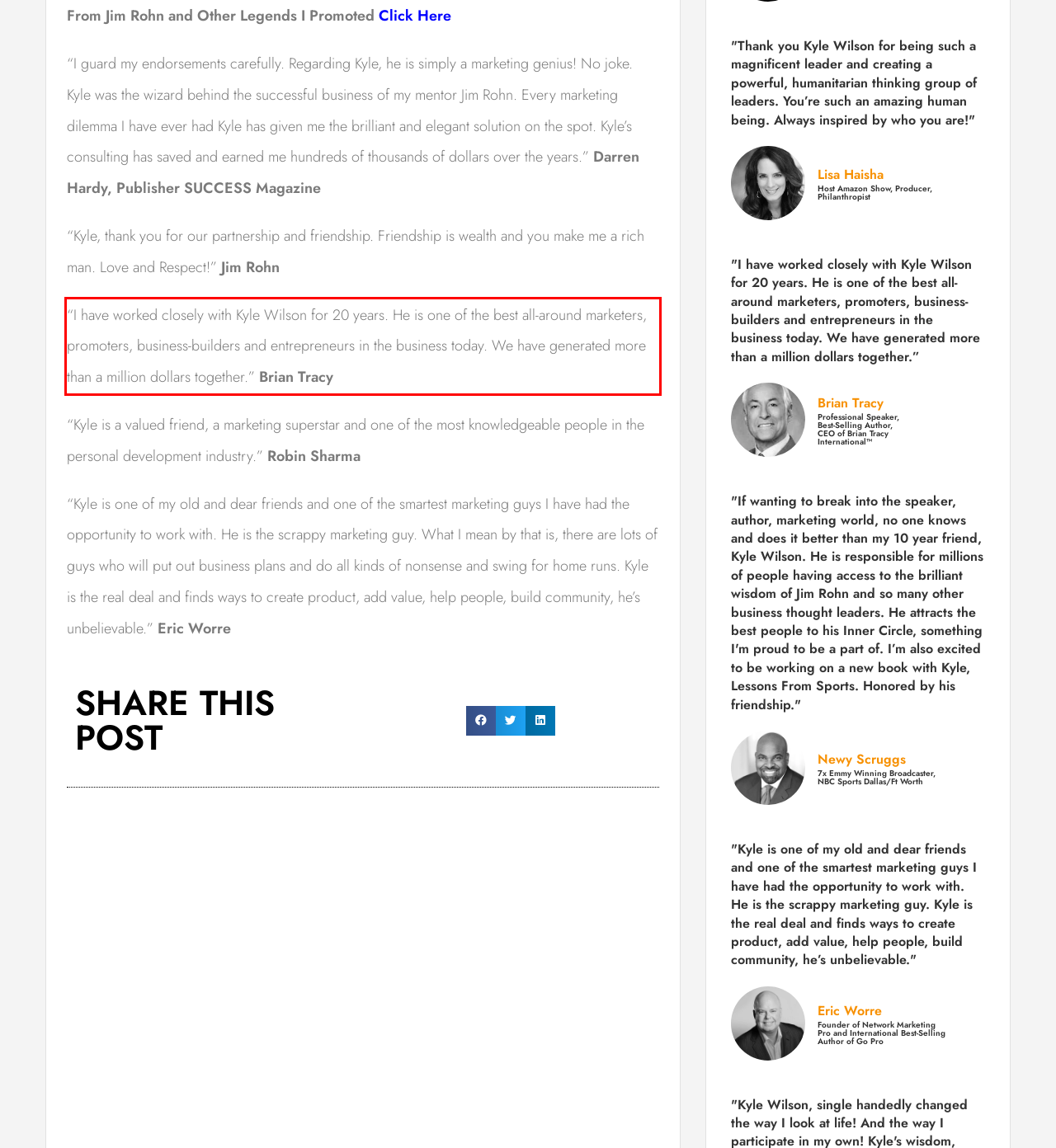Identify the text within the red bounding box on the webpage screenshot and generate the extracted text content.

“I have worked closely with Kyle Wilson for 20 years. He is one of the best all-around marketers, promoters, business-builders and entrepreneurs in the business today. We have generated more than a million dollars together.” Brian Tracy